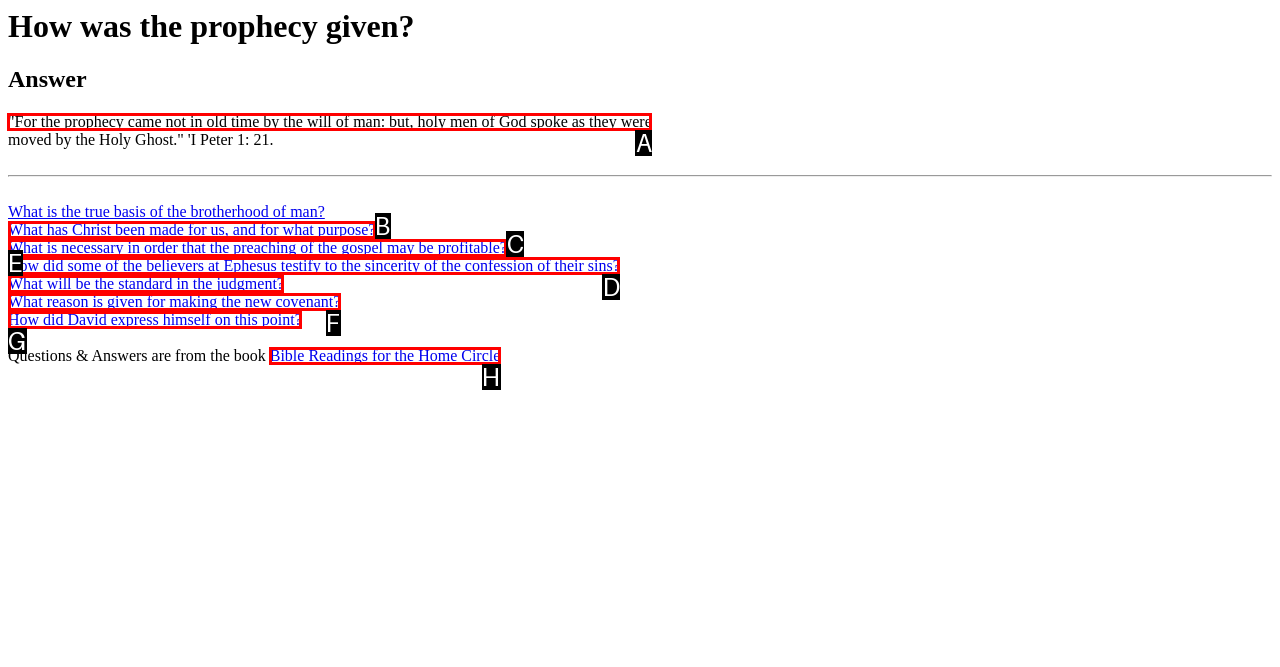Tell me which option I should click to complete the following task: Read 'For the prophecy came not in old time by the will of man: but, holy men of God spoke as they were'
Answer with the option's letter from the given choices directly.

A